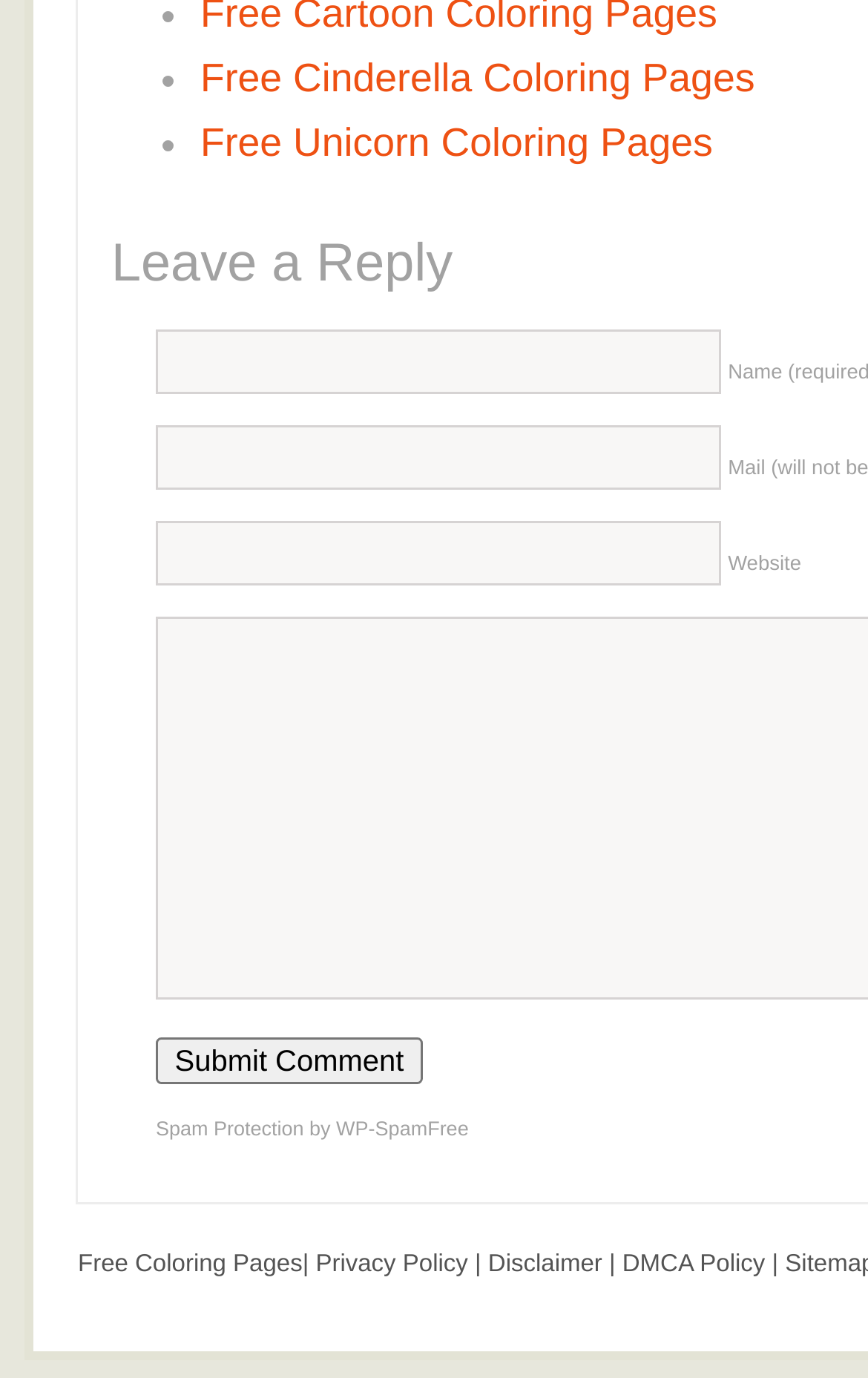Locate the bounding box coordinates of the item that should be clicked to fulfill the instruction: "Visit the Privacy Policy page".

[0.364, 0.908, 0.539, 0.928]